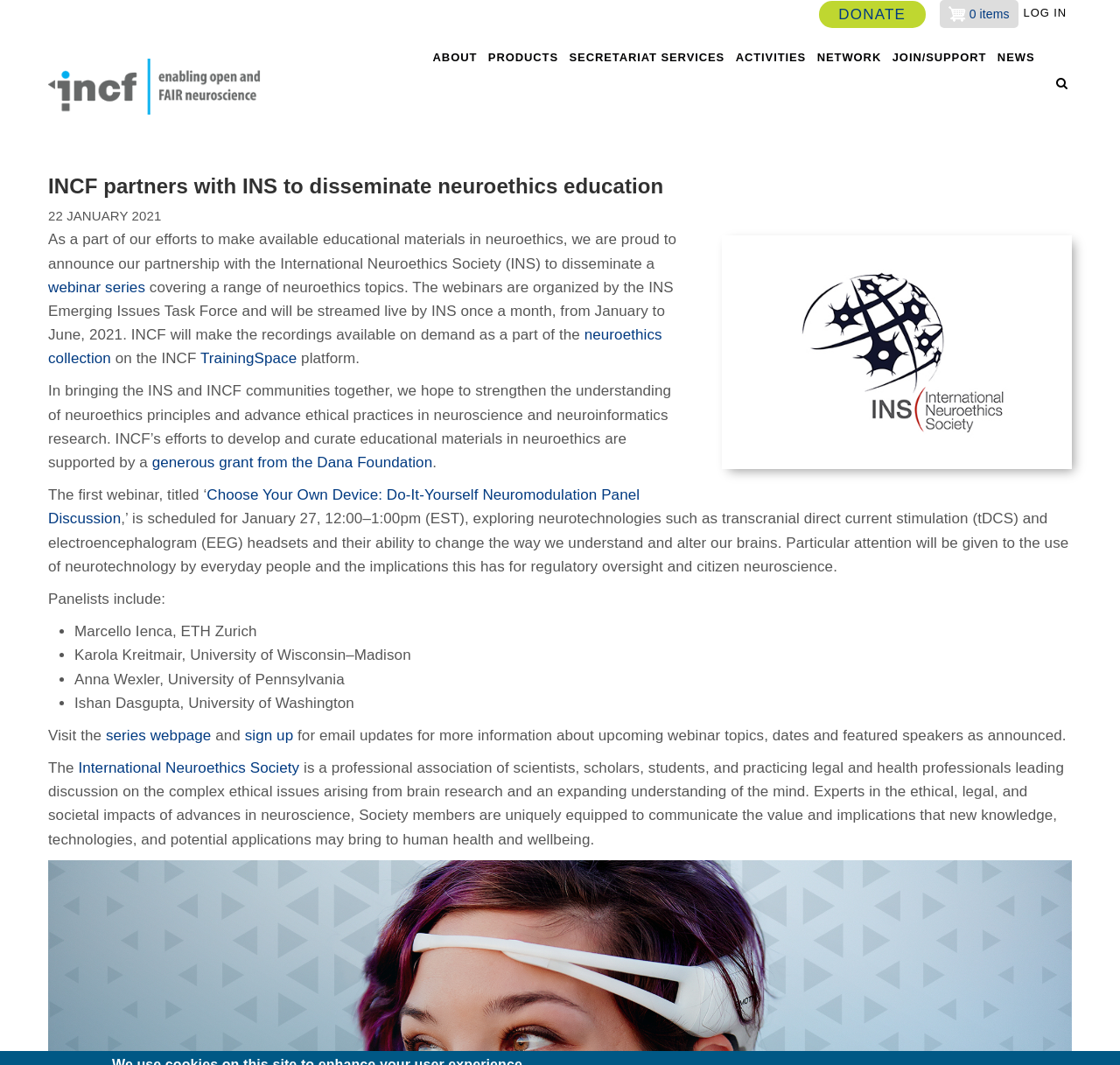Specify the bounding box coordinates of the area to click in order to execute this command: 'Sign up for email updates'. The coordinates should consist of four float numbers ranging from 0 to 1, and should be formatted as [left, top, right, bottom].

[0.219, 0.683, 0.262, 0.698]